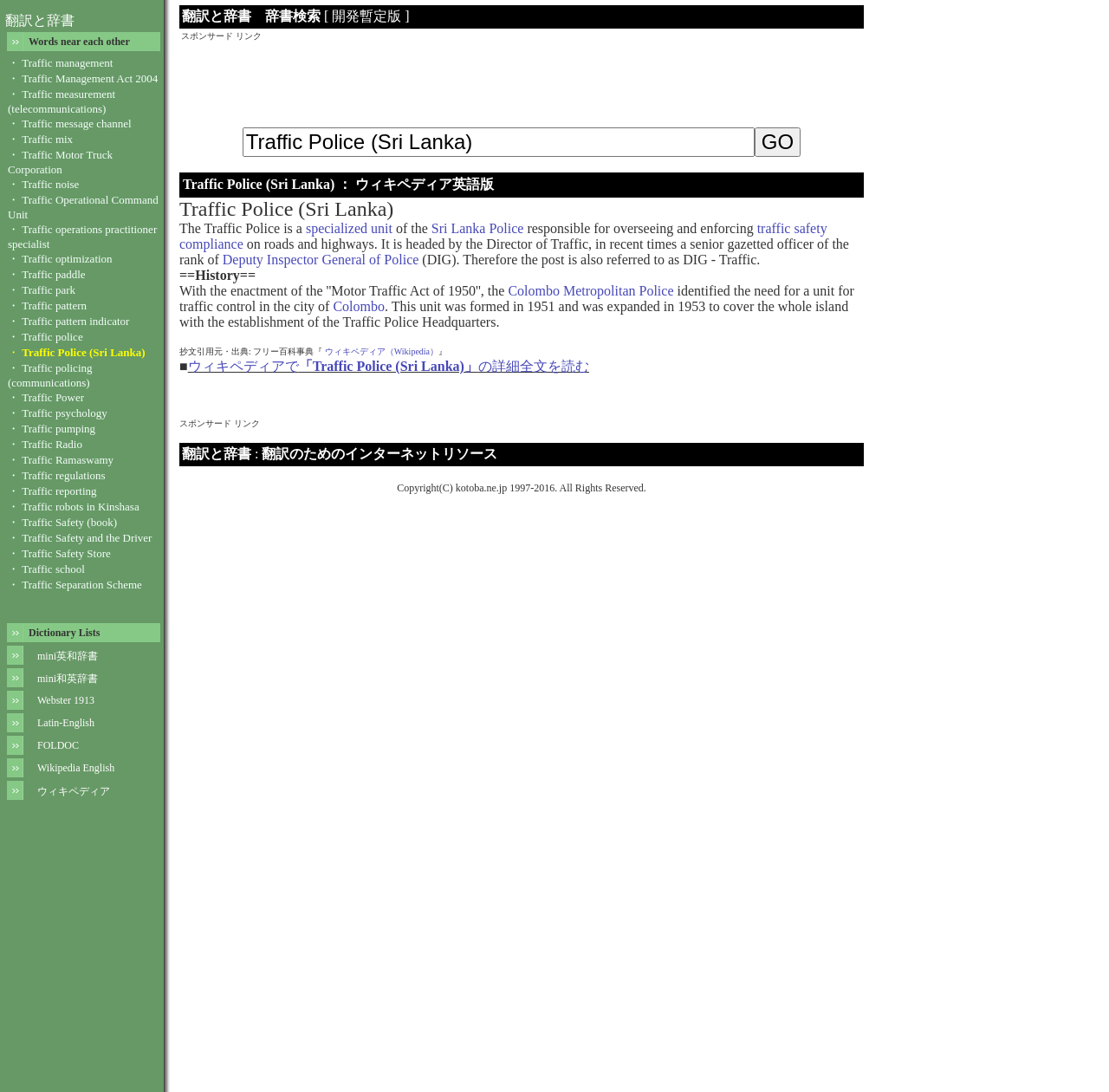Please find and report the bounding box coordinates of the element to click in order to perform the following action: "Click on the 'Facebook' link". The coordinates should be expressed as four float numbers between 0 and 1, in the format [left, top, right, bottom].

None